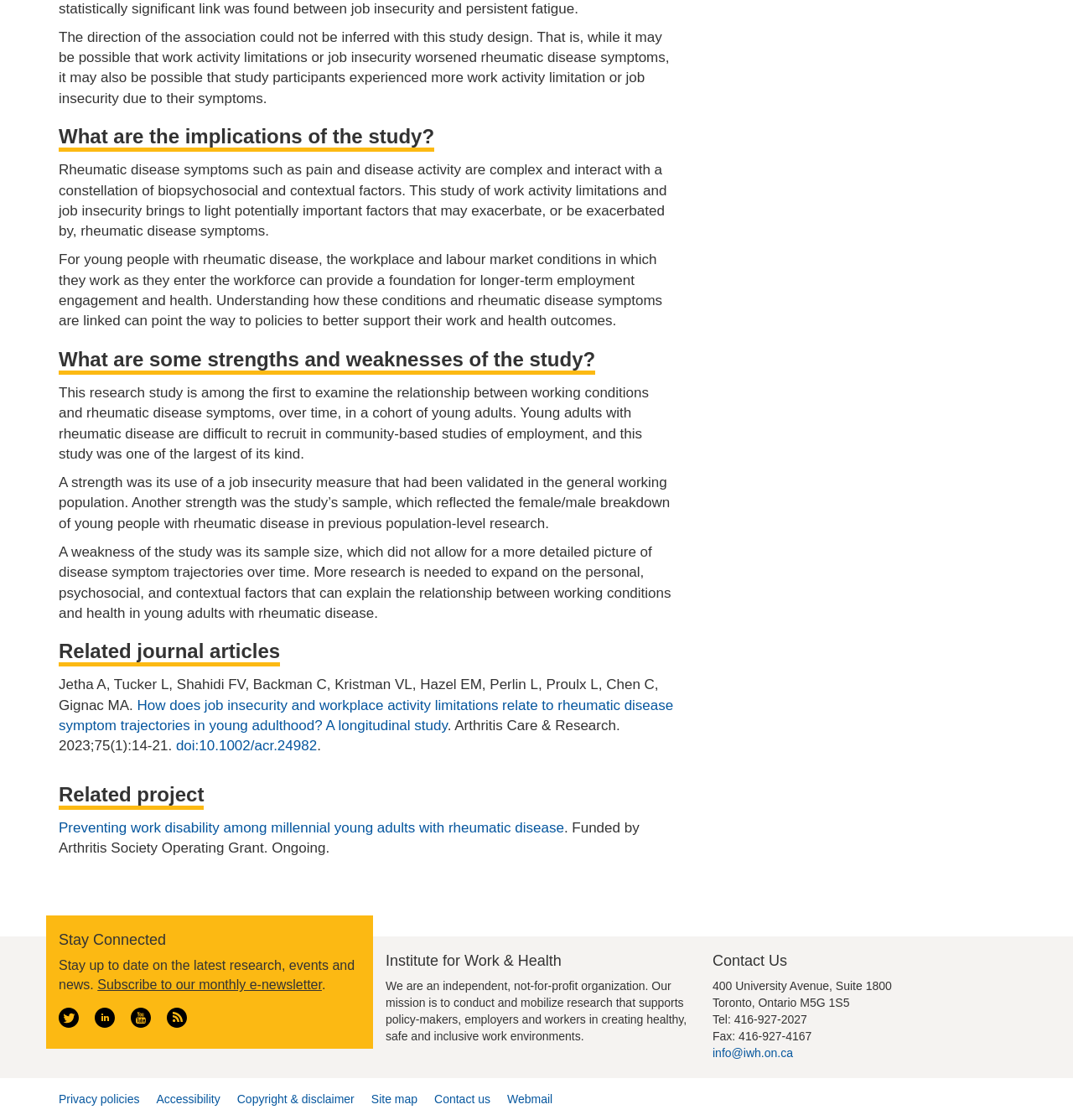Using the format (top-left x, top-left y, bottom-right x, bottom-right y), and given the element description, identify the bounding box coordinates within the screenshot: Subscribe to our monthly e-newsletter

[0.091, 0.873, 0.3, 0.886]